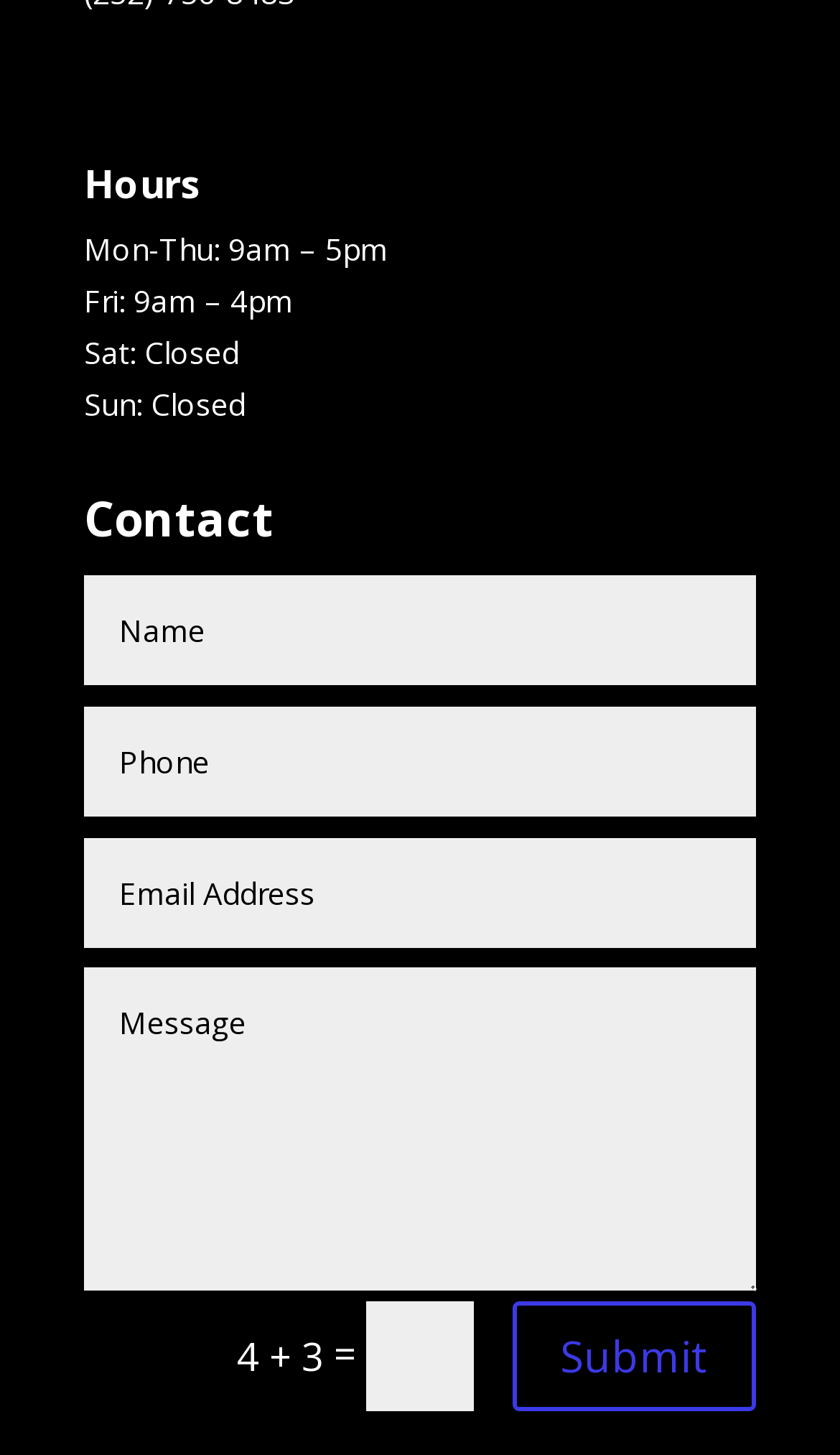What are the hours of operation on Monday to Thursday?
Examine the screenshot and reply with a single word or phrase.

9am - 5pm